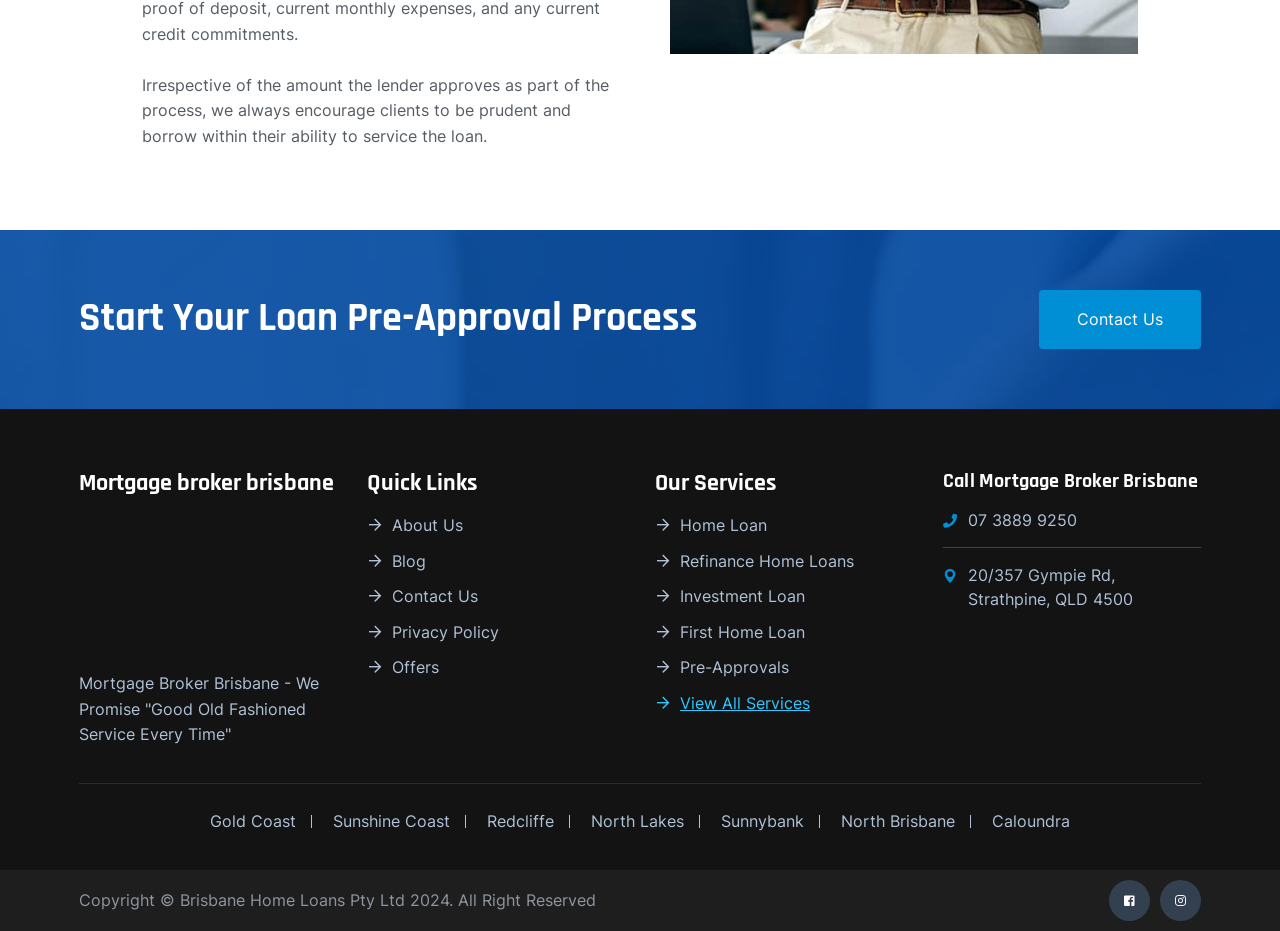Please identify the bounding box coordinates of the element's region that should be clicked to execute the following instruction: "View 'Mortgage Broker Brisbane' page". The bounding box coordinates must be four float numbers between 0 and 1, i.e., [left, top, right, bottom].

[0.062, 0.504, 0.263, 0.535]